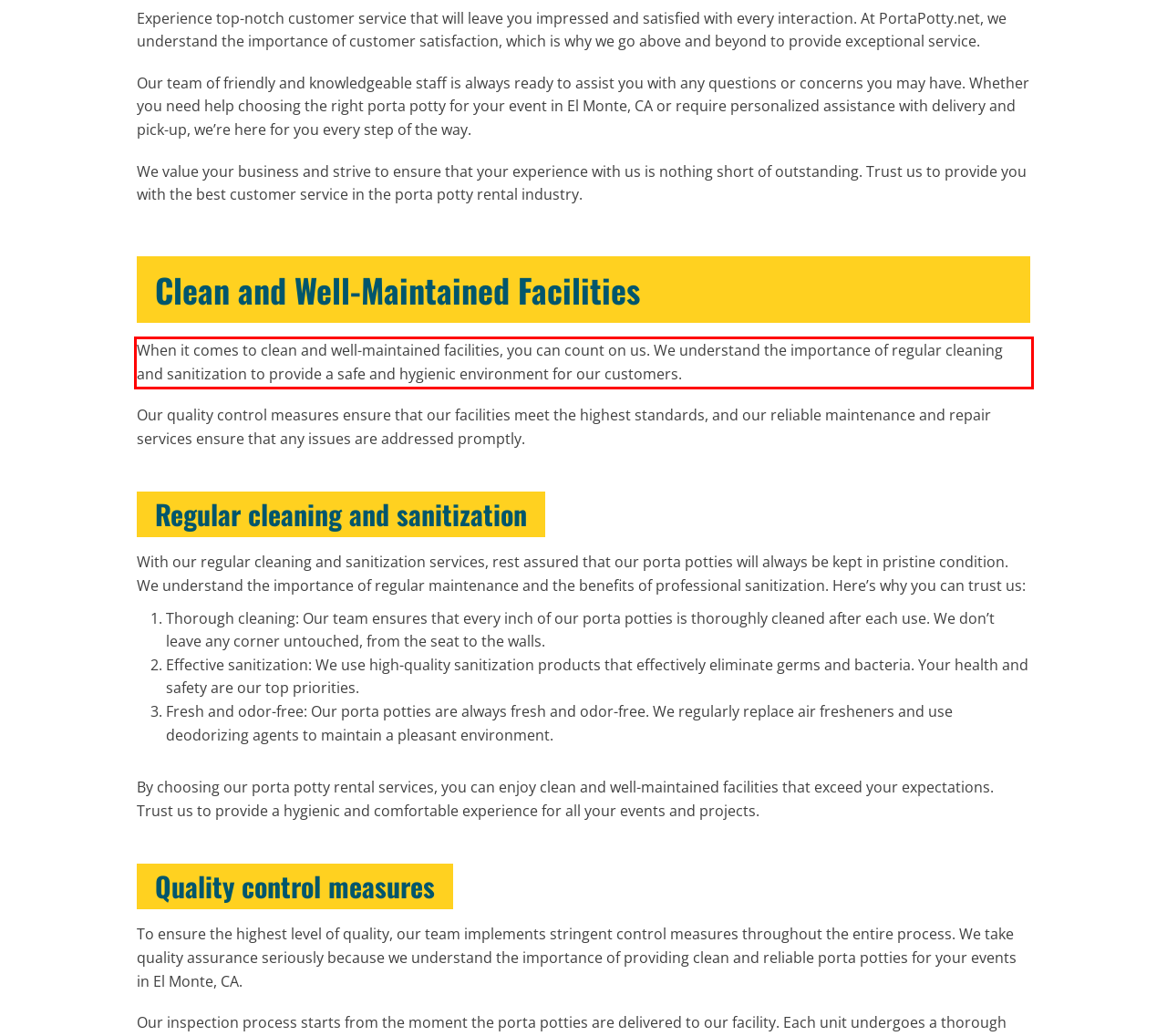Examine the webpage screenshot, find the red bounding box, and extract the text content within this marked area.

When it comes to clean and well-maintained facilities, you can count on us. We understand the importance of regular cleaning and sanitization to provide a safe and hygienic environment for our customers.